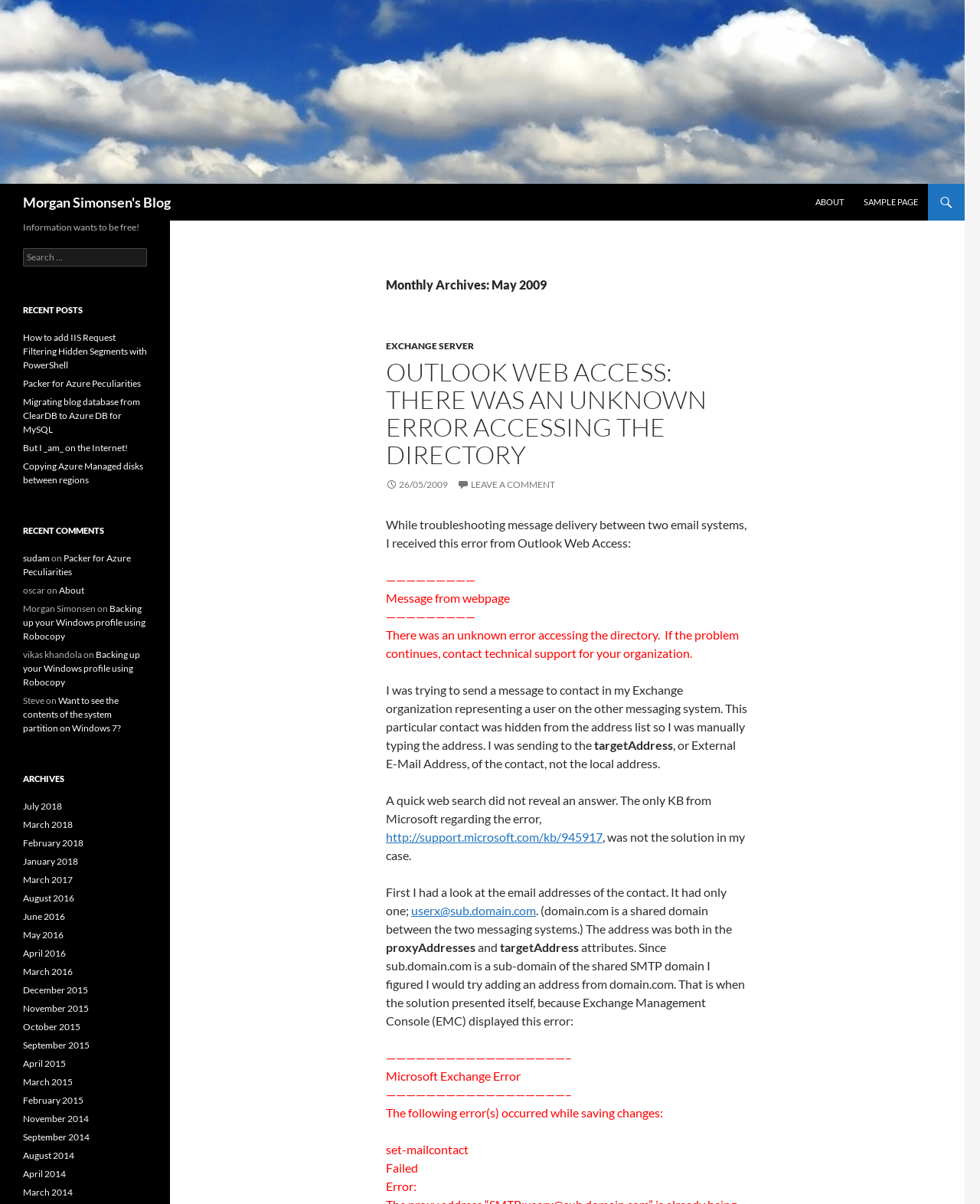Indicate the bounding box coordinates of the element that must be clicked to execute the instruction: "View archives for May 2009". The coordinates should be given as four float numbers between 0 and 1, i.e., [left, top, right, bottom].

[0.394, 0.229, 0.764, 0.244]